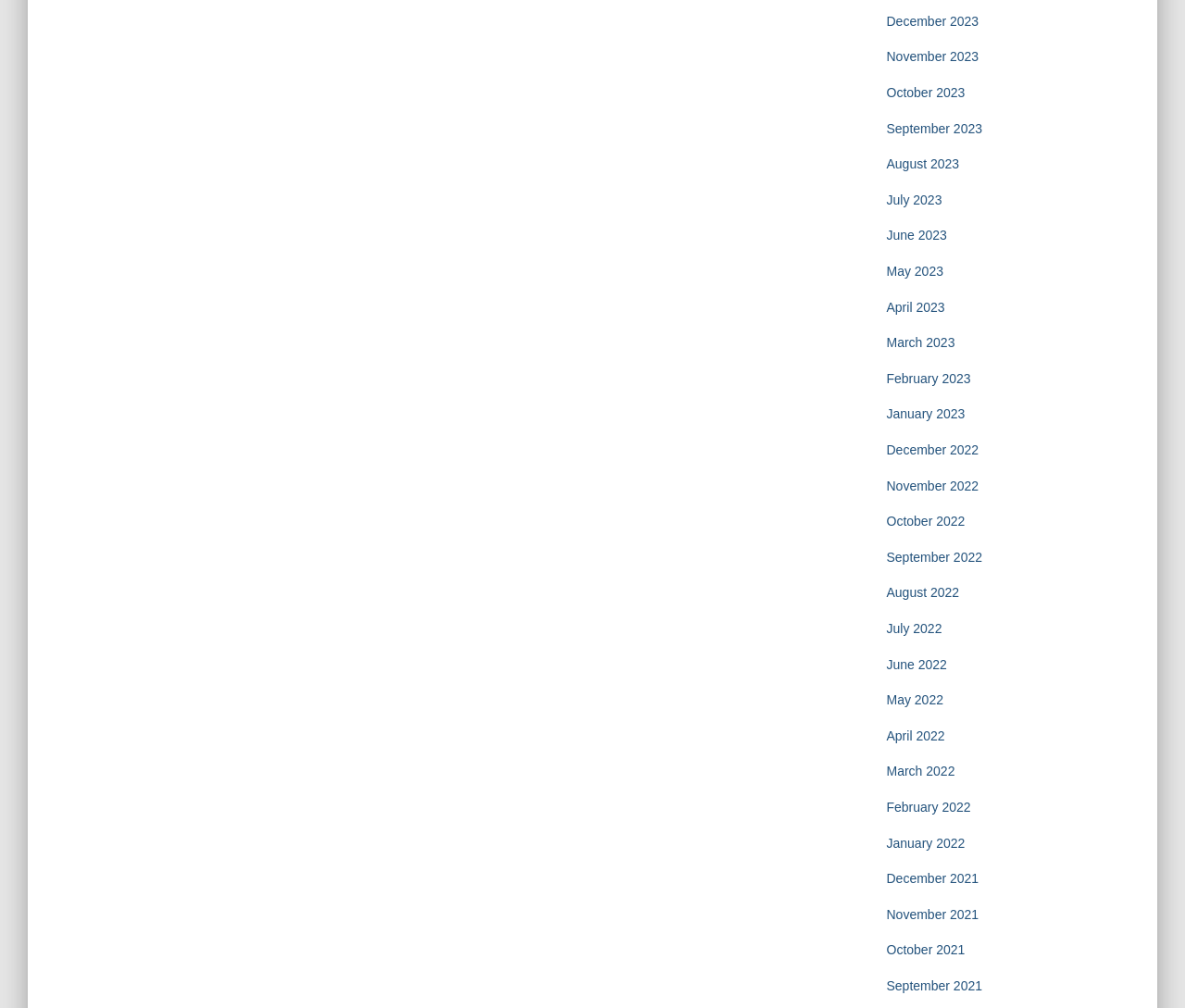Given the description January 2023, predict the bounding box coordinates of the UI element. Ensure the coordinates are in the format (top-left x, top-left y, bottom-right x, bottom-right y) and all values are between 0 and 1.

[0.748, 0.403, 0.814, 0.418]